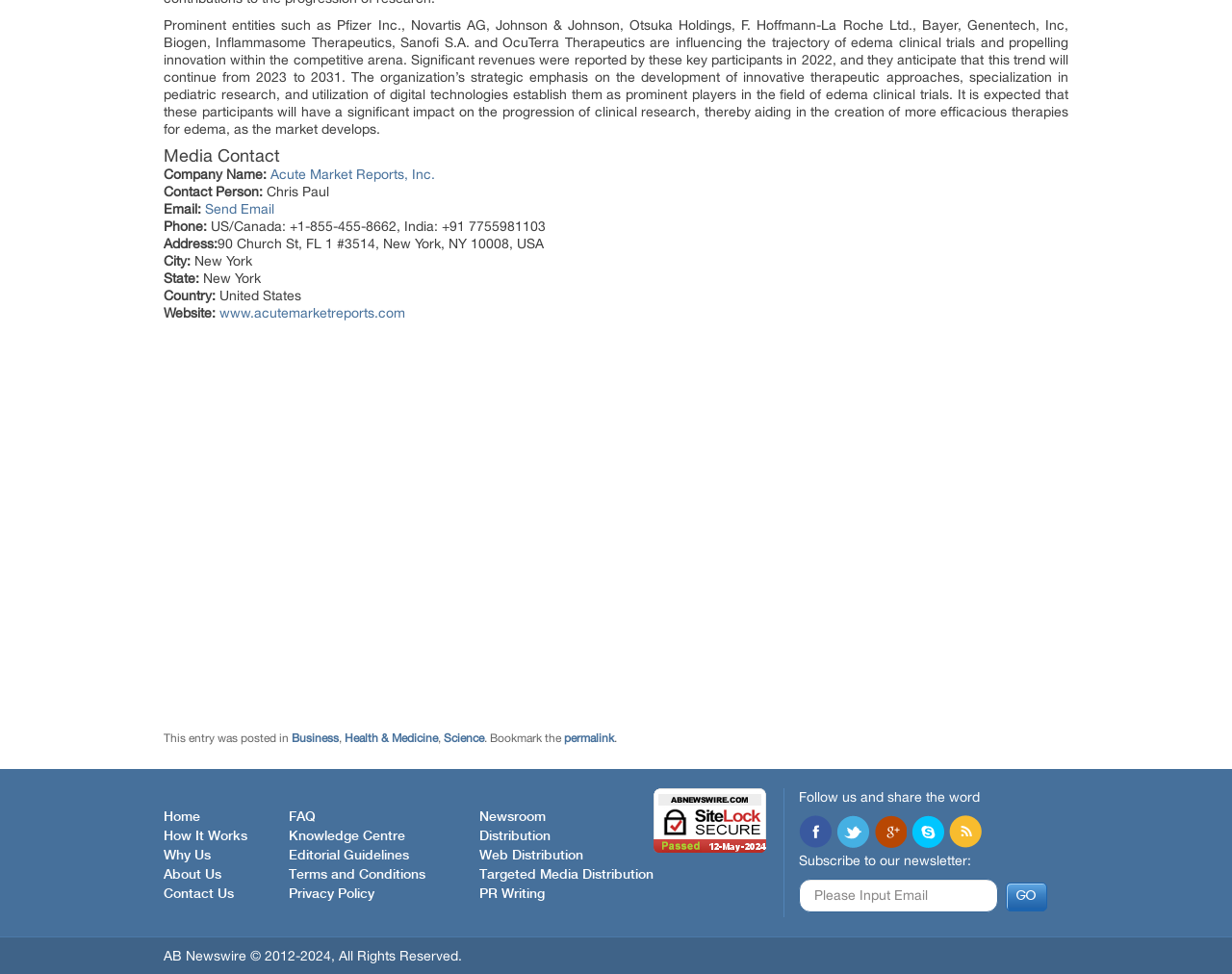Please determine the bounding box coordinates of the clickable area required to carry out the following instruction: "Visit the company website". The coordinates must be four float numbers between 0 and 1, represented as [left, top, right, bottom].

[0.178, 0.314, 0.329, 0.329]